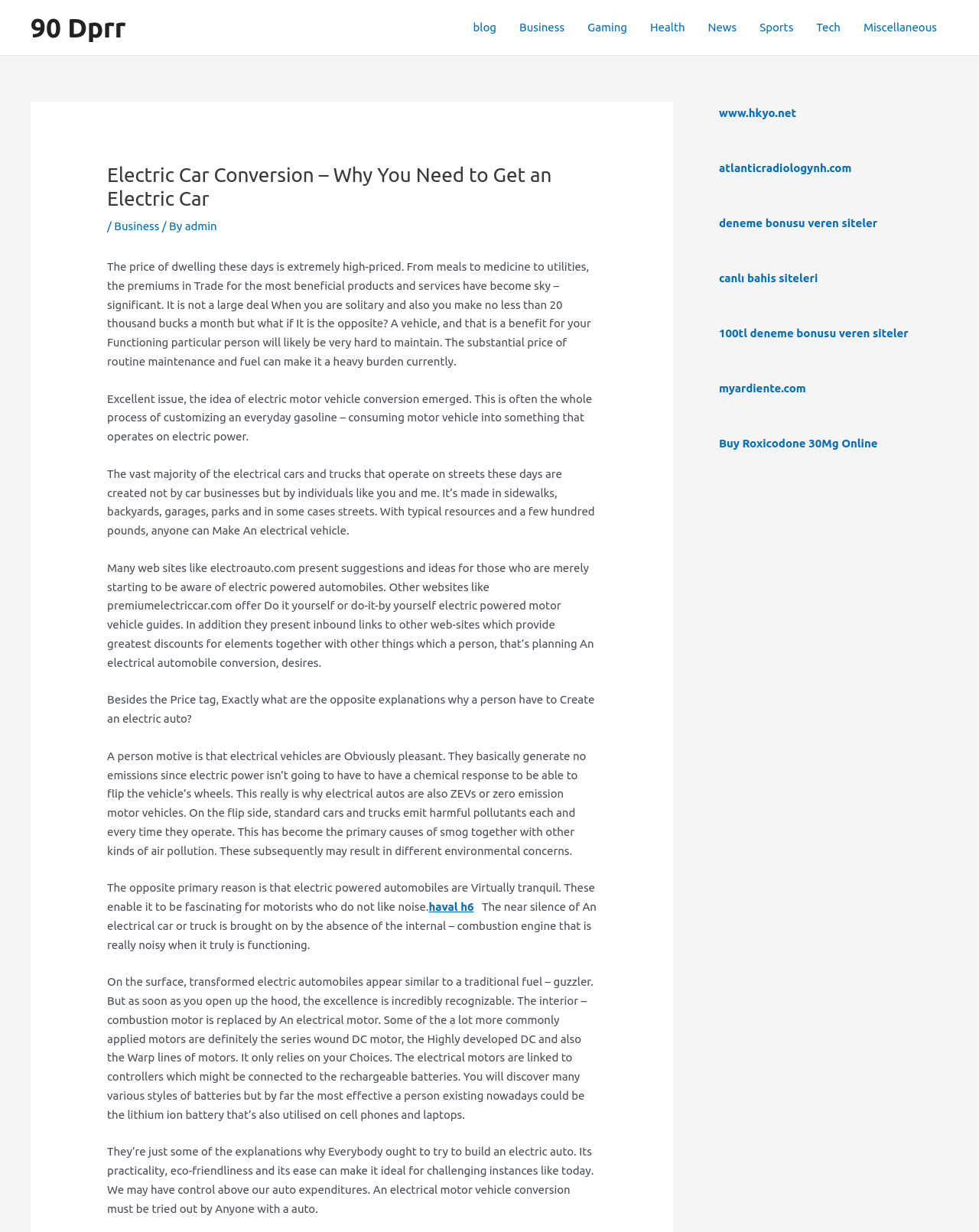Using the details from the image, please elaborate on the following question: What is the purpose of electric motor vehicle conversion?

The webpage suggests that electric motor vehicle conversion can help individuals have control over their car expenses, making it a practical solution for difficult times.